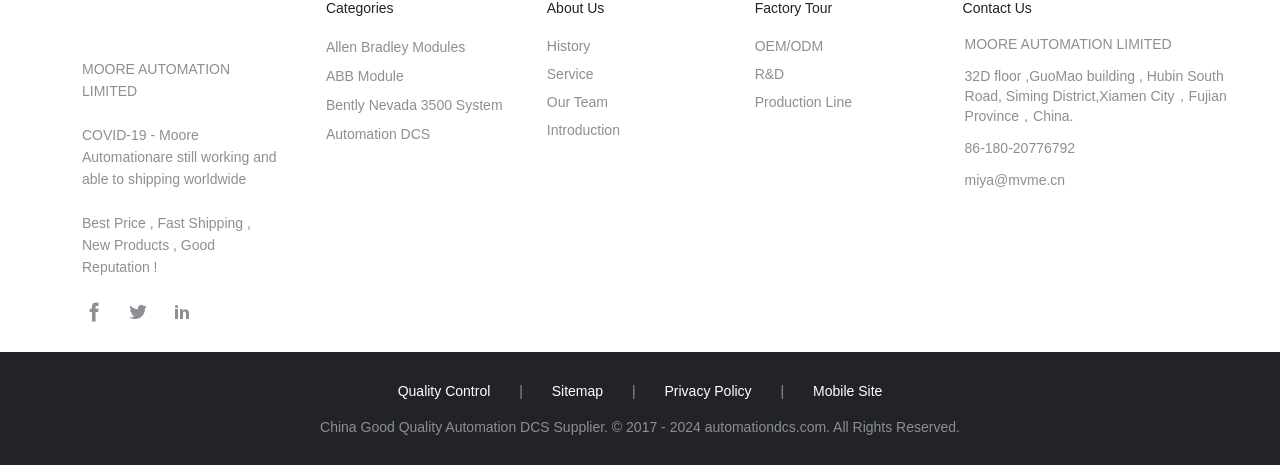Please identify the bounding box coordinates of the area that needs to be clicked to follow this instruction: "Read Binance CEO warns Justin Sun over farming SUI tokens".

None